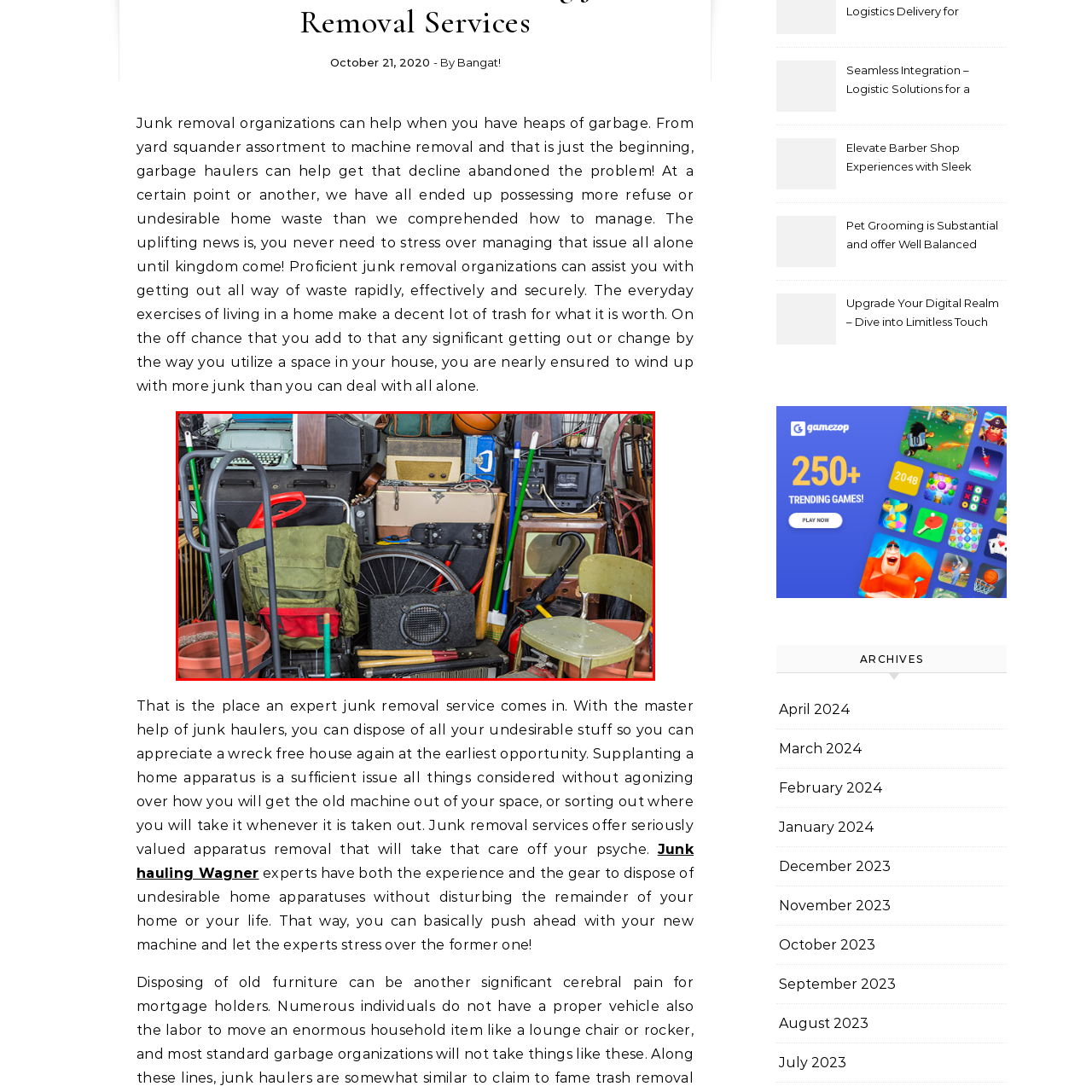Give a detailed description of the image area outlined by the red box.

The image depicts a cluttered space filled with various items commonly associated with household junk. Notable elements include a green backpack, a bicycle wheel, and an assortment of old furniture pieces, including chairs and containers. Items like a typewriter, an old television set, and multiple cleaning tools are also visible, highlighting the chaos of accumulated household belongings. This visual effectively represents the challenges many face when surrounded by unwanted clutter, underscoring the importance of professional junk removal services to restore order and reclaim space in one's home.